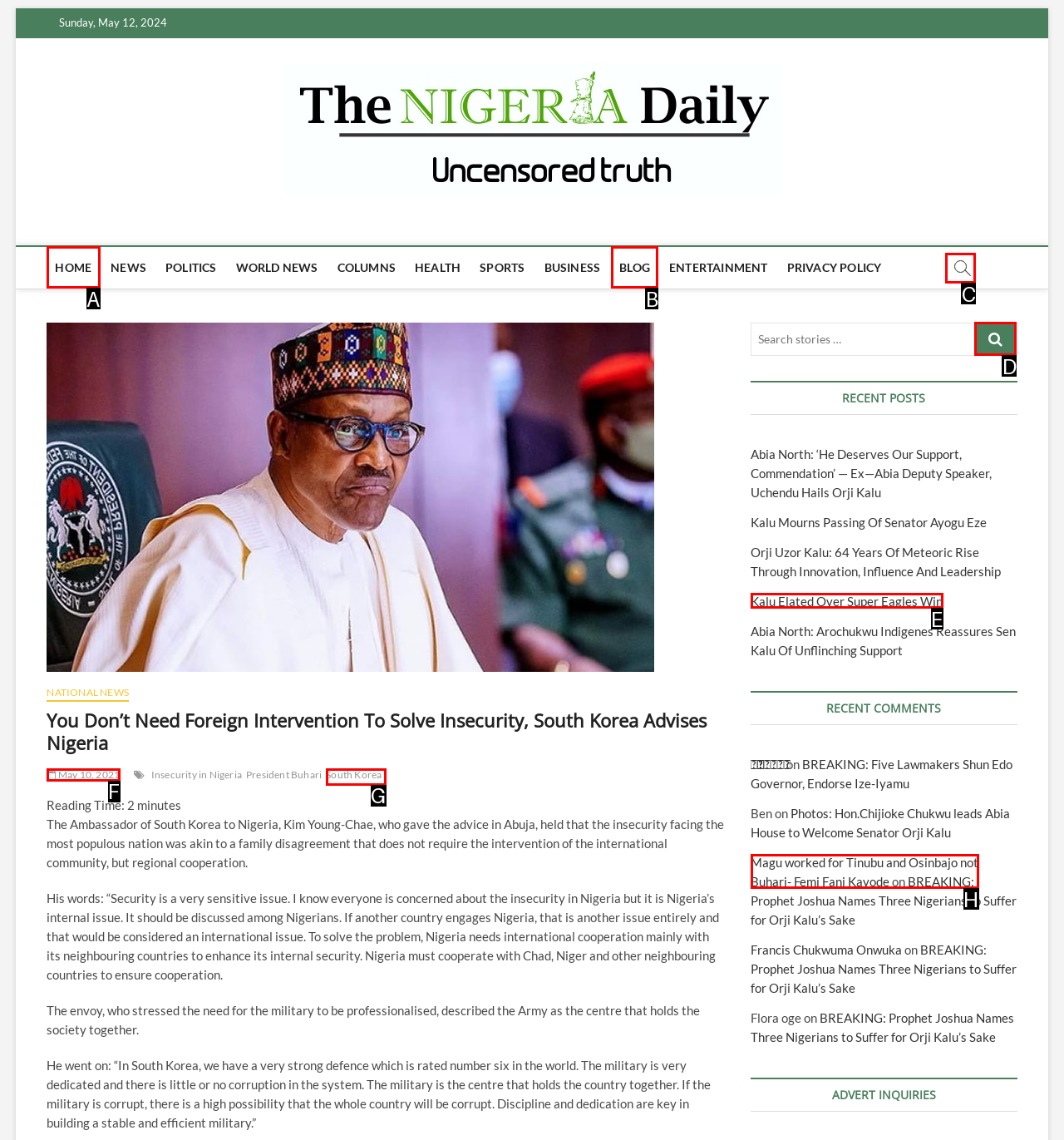Identify the option that corresponds to the given description: May 10, 2021. Reply with the letter of the chosen option directly.

F